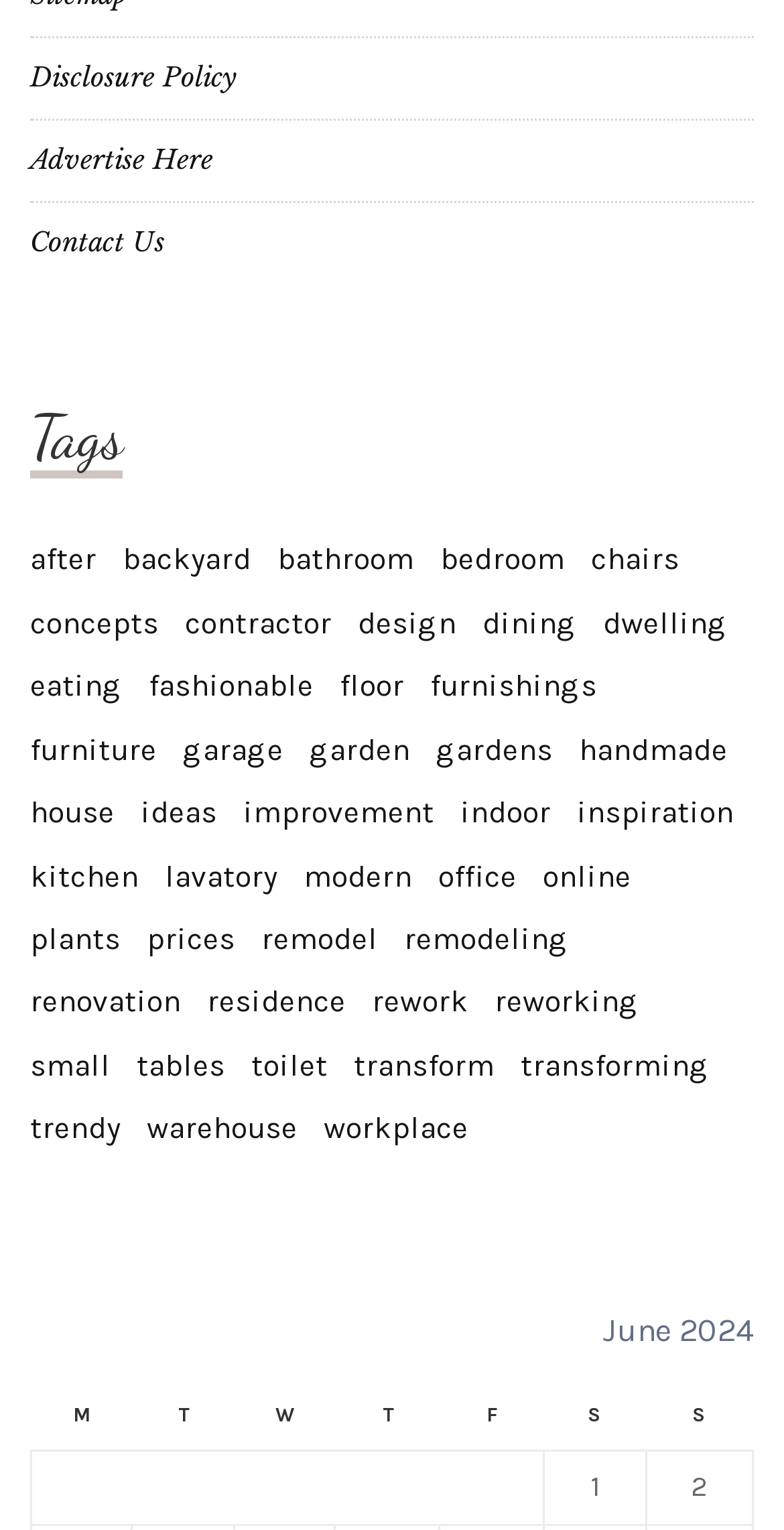With reference to the image, please provide a detailed answer to the following question: What is the category with the most items?

After reviewing the links on the webpage, I found that the category with the most items is 'furnishings' with 117 items, indicated by the link 'furnishings (117 items)'.